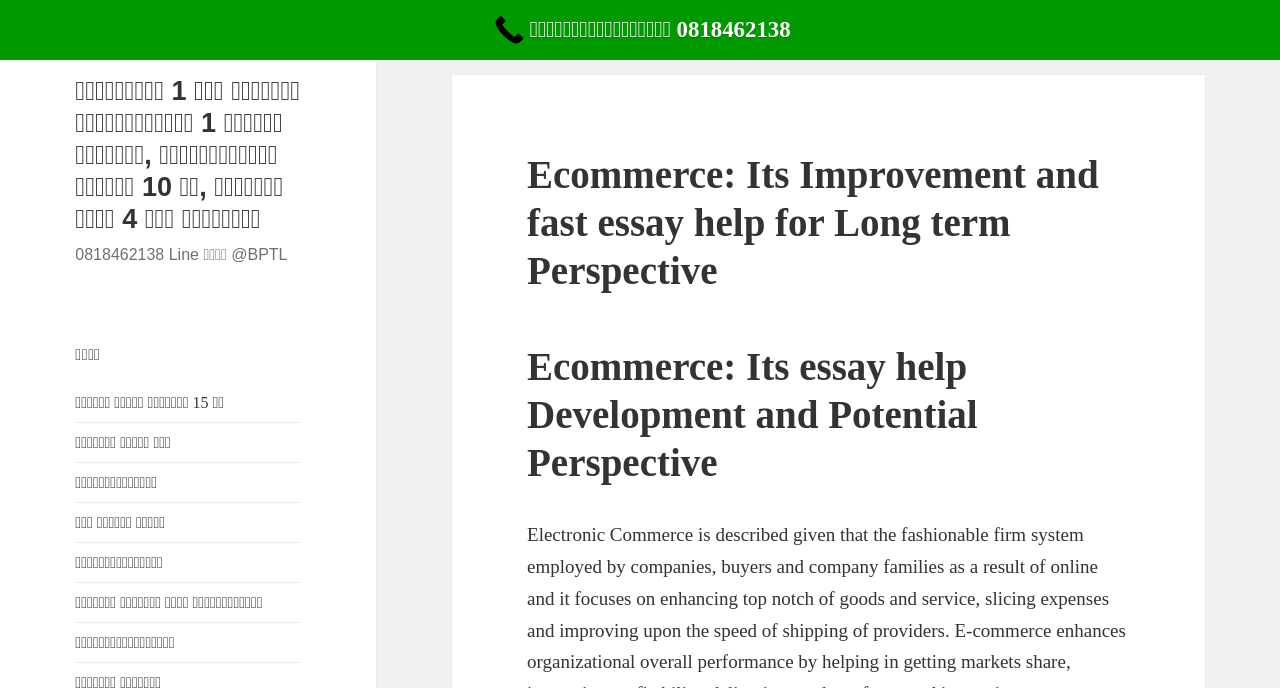Show the bounding box coordinates for the HTML element described as: "รีวิวจากลูกค้า".

[0.059, 0.688, 0.123, 0.713]